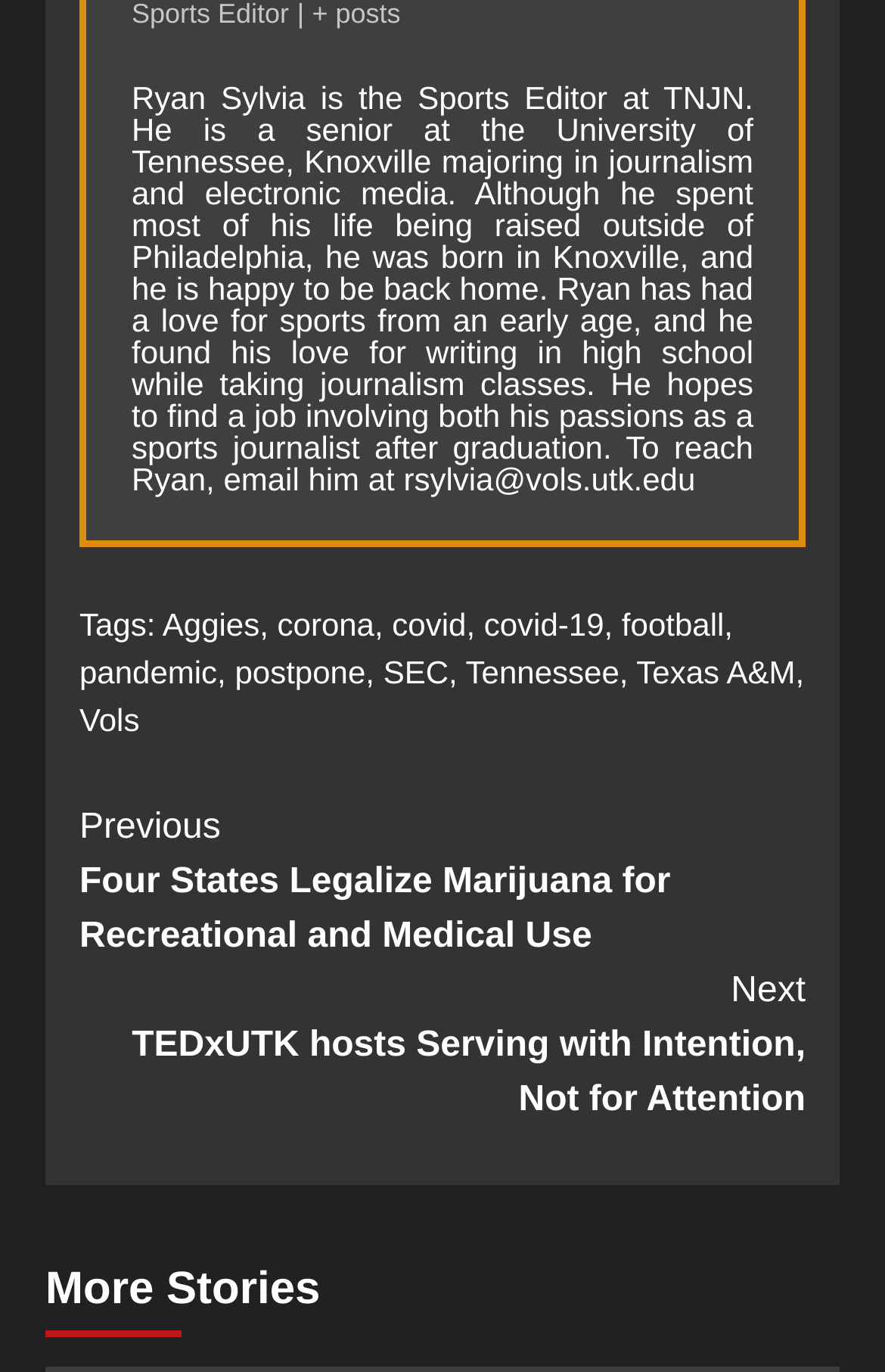Who is the Sports Editor at TNJN?
Provide a well-explained and detailed answer to the question.

The answer can be found in the first StaticText element, which contains a bio of Ryan Sylvia, stating that he is the Sports Editor at TNJN.